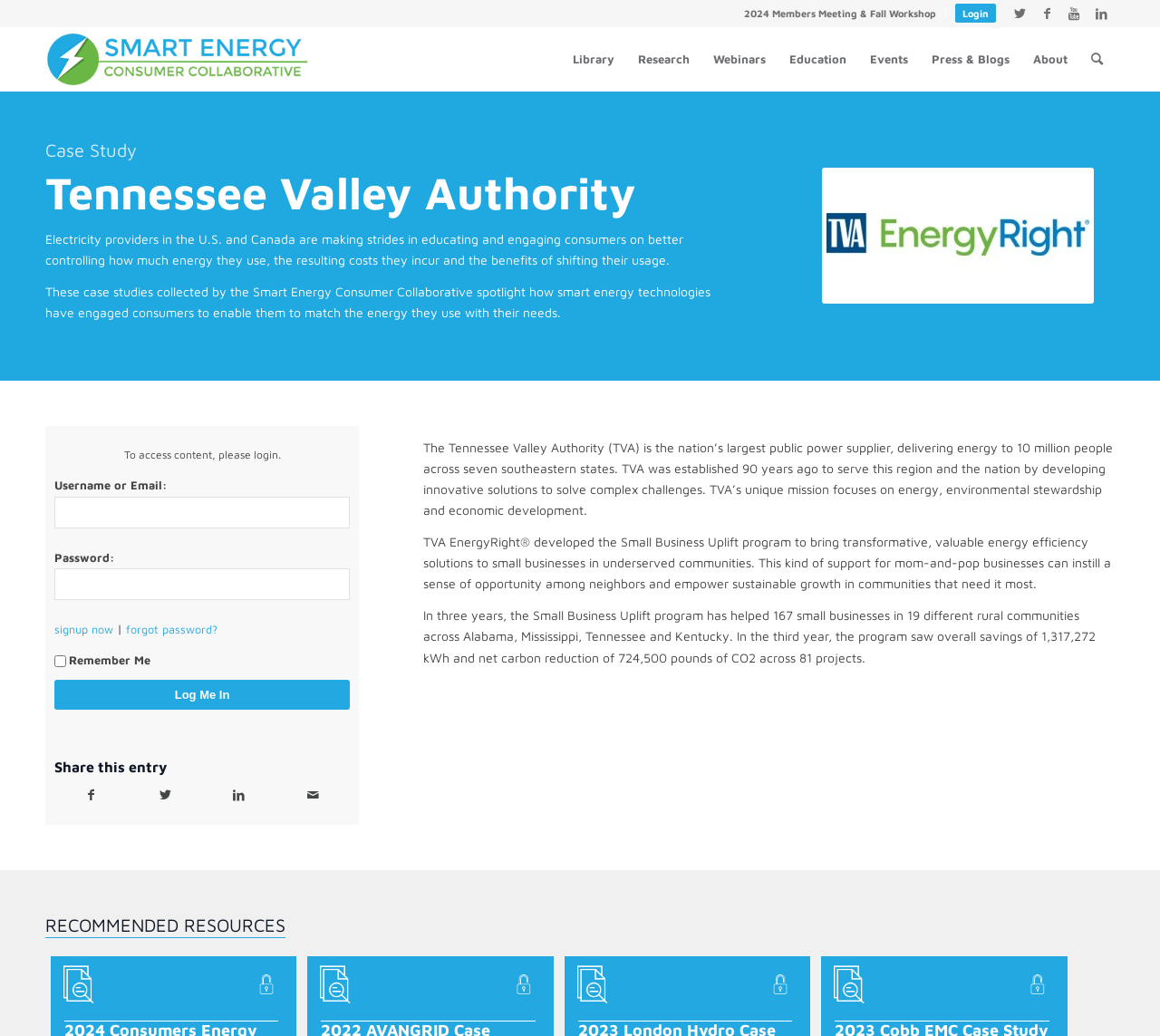What is the total net carbon reduction achieved by the Small Business Uplift program in its third year?
Examine the image closely and answer the question with as much detail as possible.

According to the webpage, in the third year, the Small Business Uplift program saw overall savings of 1,317,272 kWh and a net carbon reduction of 724,500 pounds of CO2 across 81 projects.